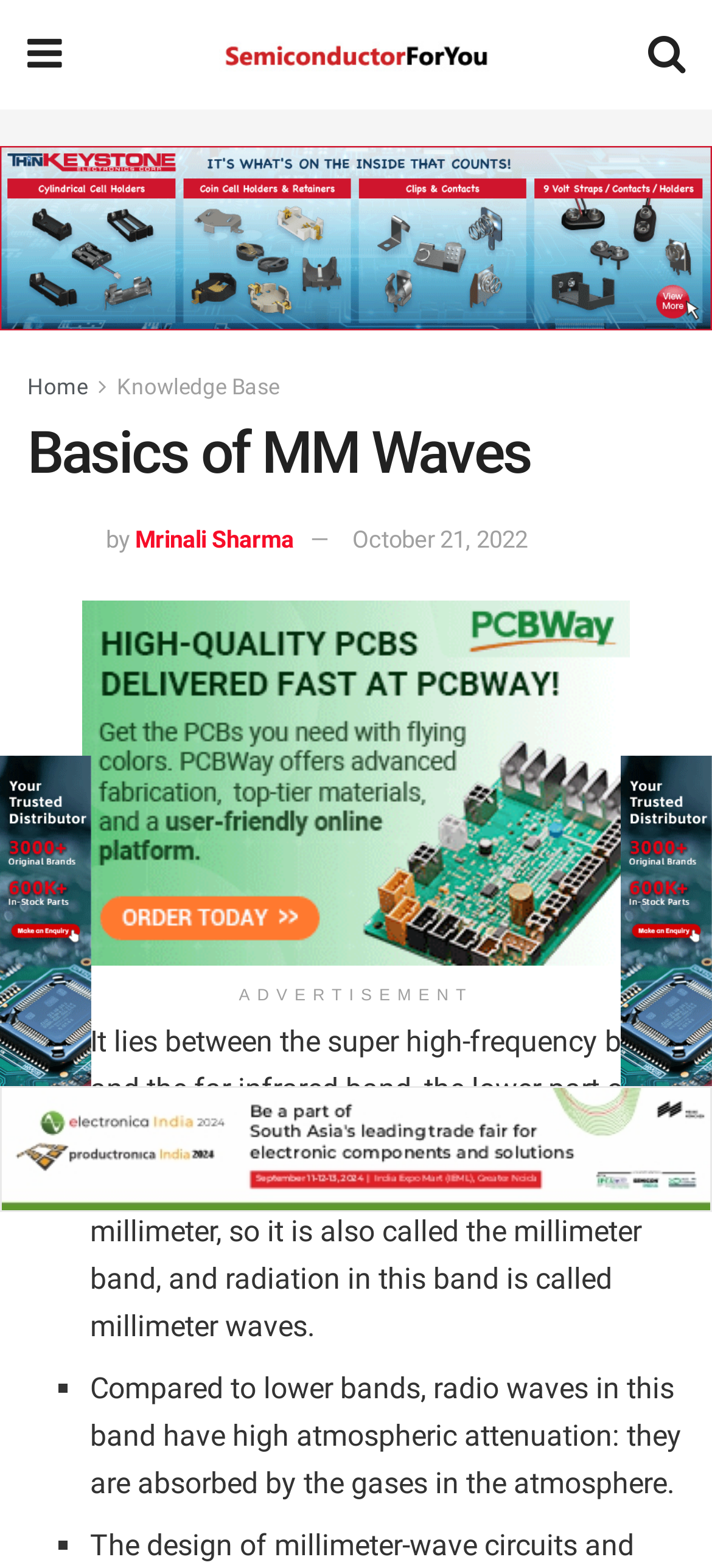Determine the bounding box coordinates of the UI element that matches the following description: "October 21, 2022". The coordinates should be four float numbers between 0 and 1 in the format [left, top, right, bottom].

[0.495, 0.336, 0.741, 0.353]